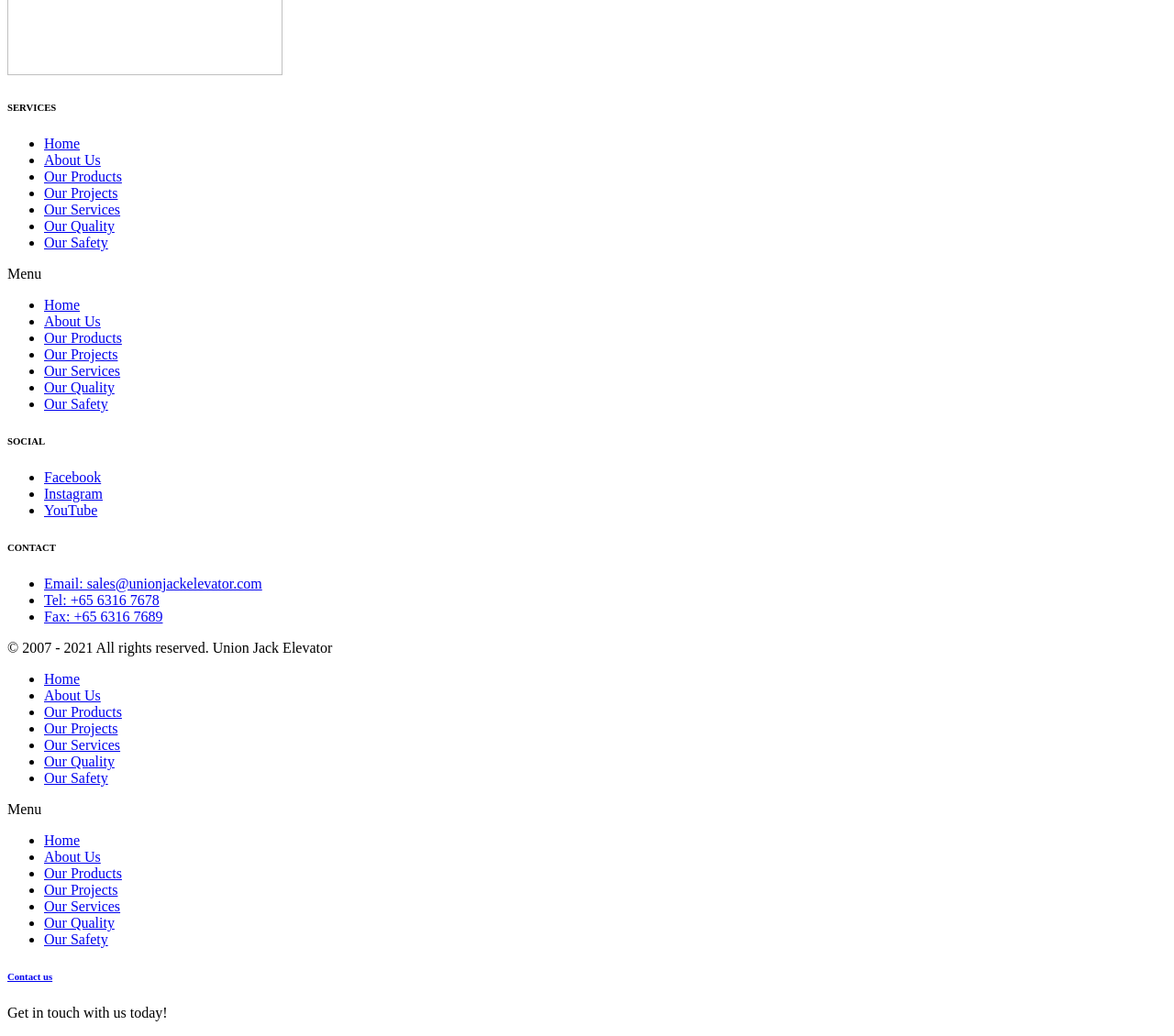Give a concise answer using only one word or phrase for this question:
What is the company name?

Union Jack Elevator